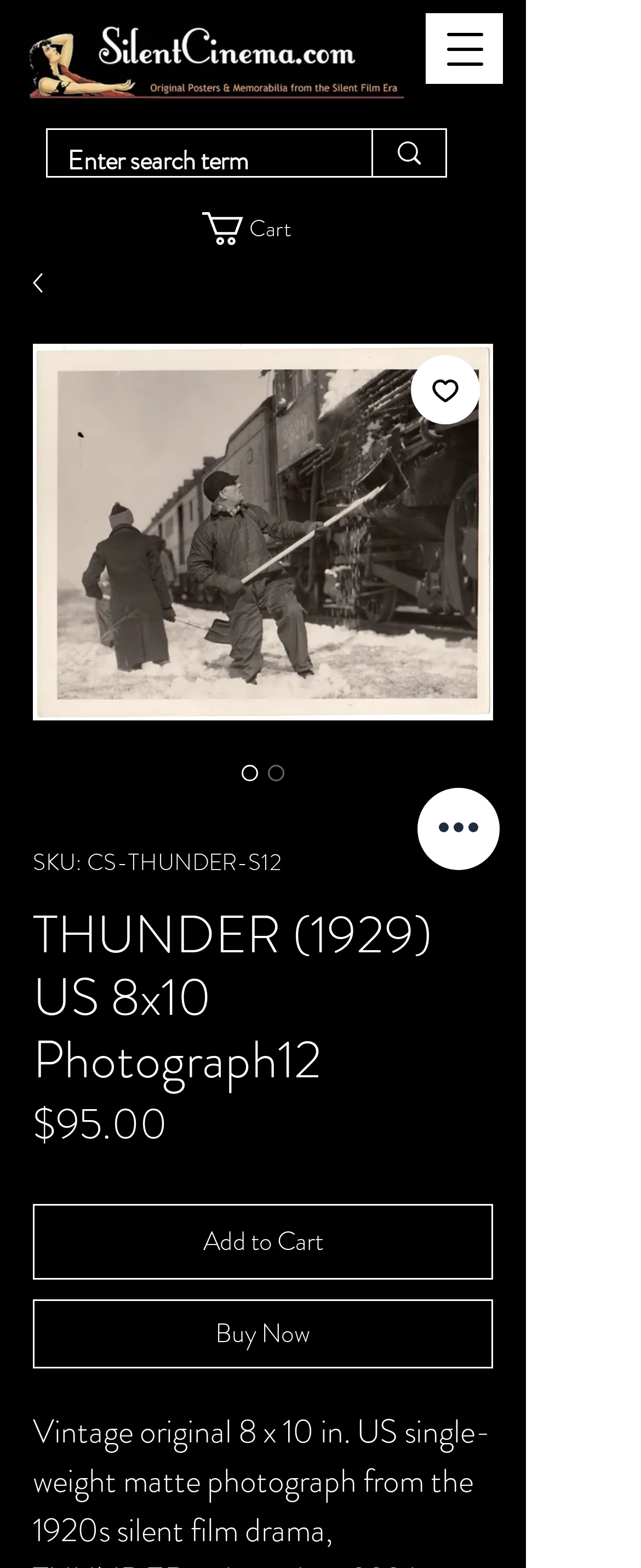Respond to the following query with just one word or a short phrase: 
Is the product available for wishlist?

Yes